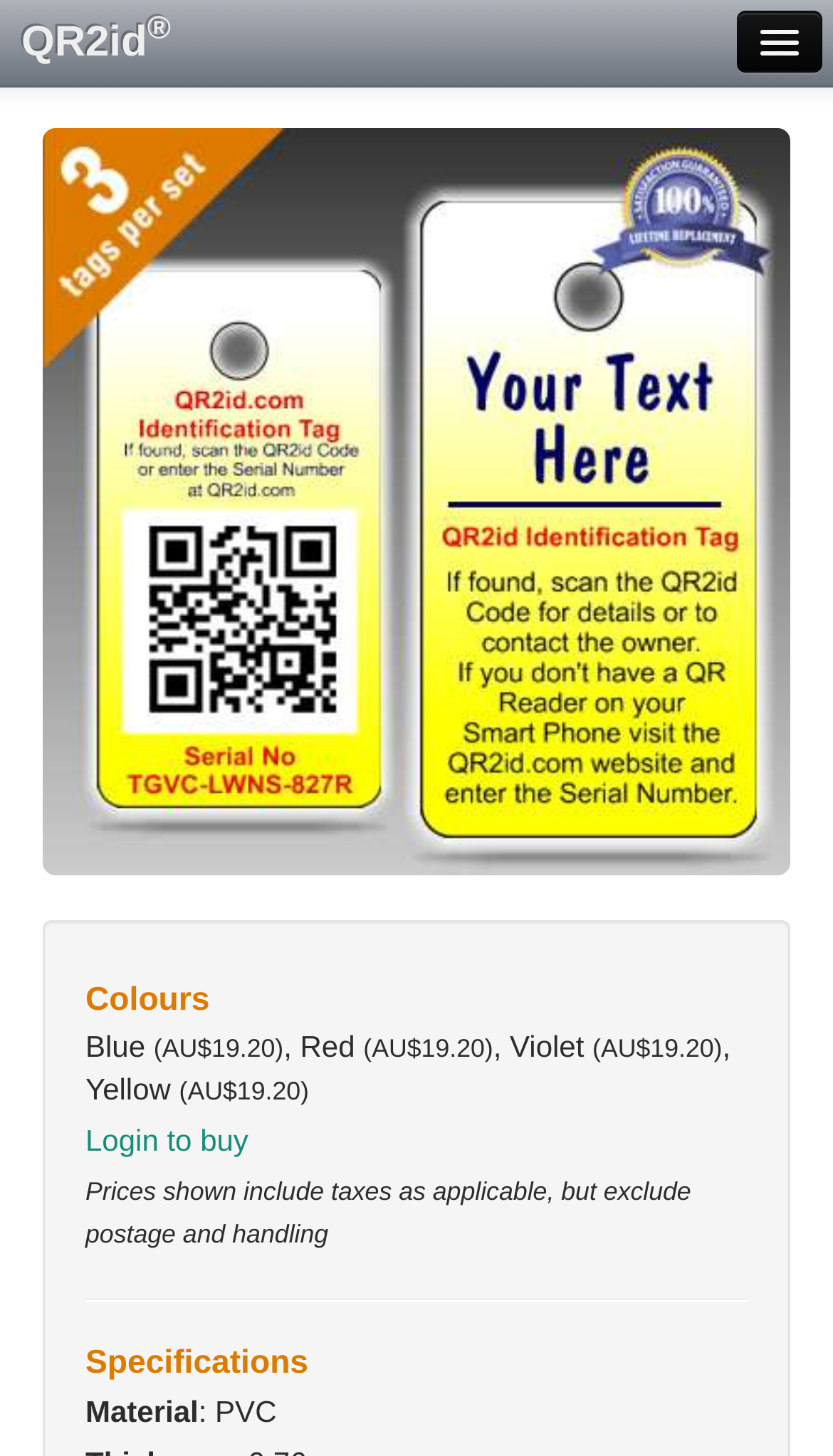Can you provide the bounding box coordinates for the element that should be clicked to implement the instruction: "Login to buy"?

[0.103, 0.771, 0.298, 0.794]